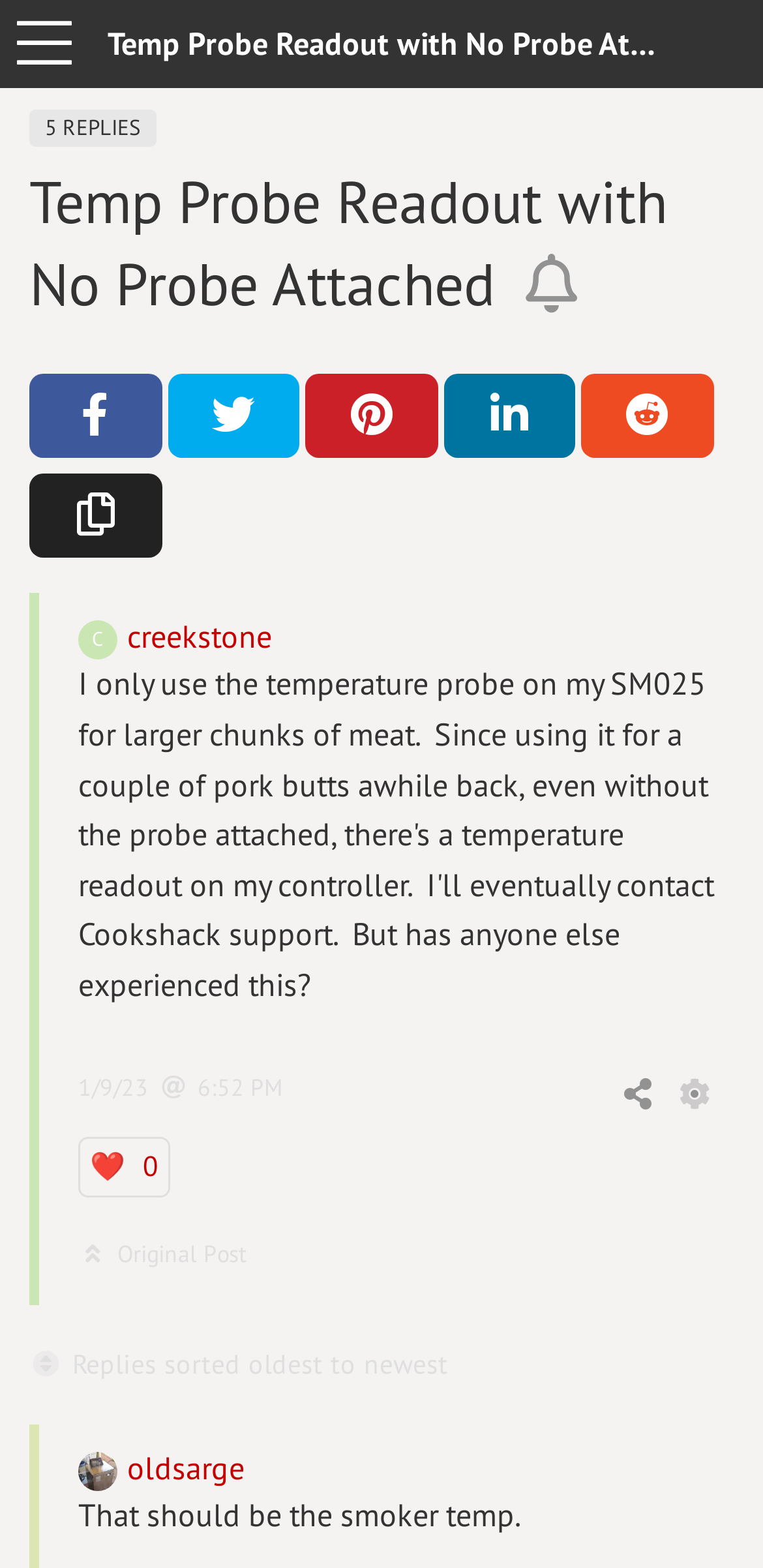Please specify the bounding box coordinates of the clickable region necessary for completing the following instruction: "Click on the 'Share' link". The coordinates must consist of four float numbers between 0 and 1, i.e., [left, top, right, bottom].

[0.81, 0.685, 0.862, 0.71]